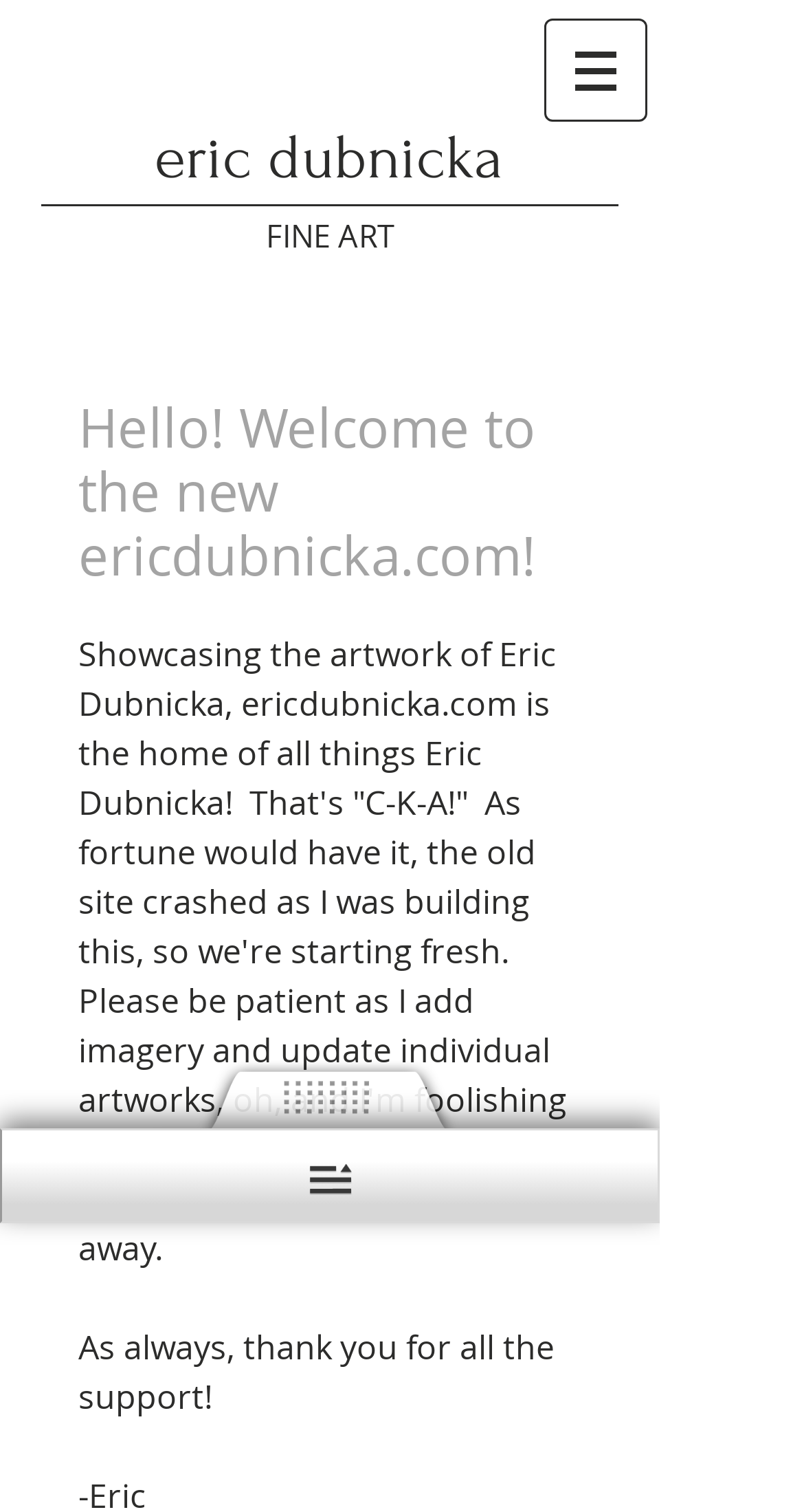Create a detailed narrative describing the layout and content of the webpage.

The webpage is a personal website showcasing the artwork of Eric Dubnicka. At the top left, there is a navigation menu labeled "Site" with a button that has a popup menu. The button is accompanied by a small image. 

Below the navigation menu, there is a large heading that reads "eric dubnicka" with a link to the same text. To the right of the heading, there is a static text "FINE ART". 

Further down, there is a main section that starts with a heading "Hello! Welcome to the new ericdubnicka.com!". This section contains a paragraph of text that describes the website and its purpose. The text explains that the old site crashed, and the new site is being built from scratch. It also mentions that the website will be updated with imagery and individual artworks, and encourages constructive criticism. 

At the very bottom of the page, there is a static text that expresses gratitude to the supporters.